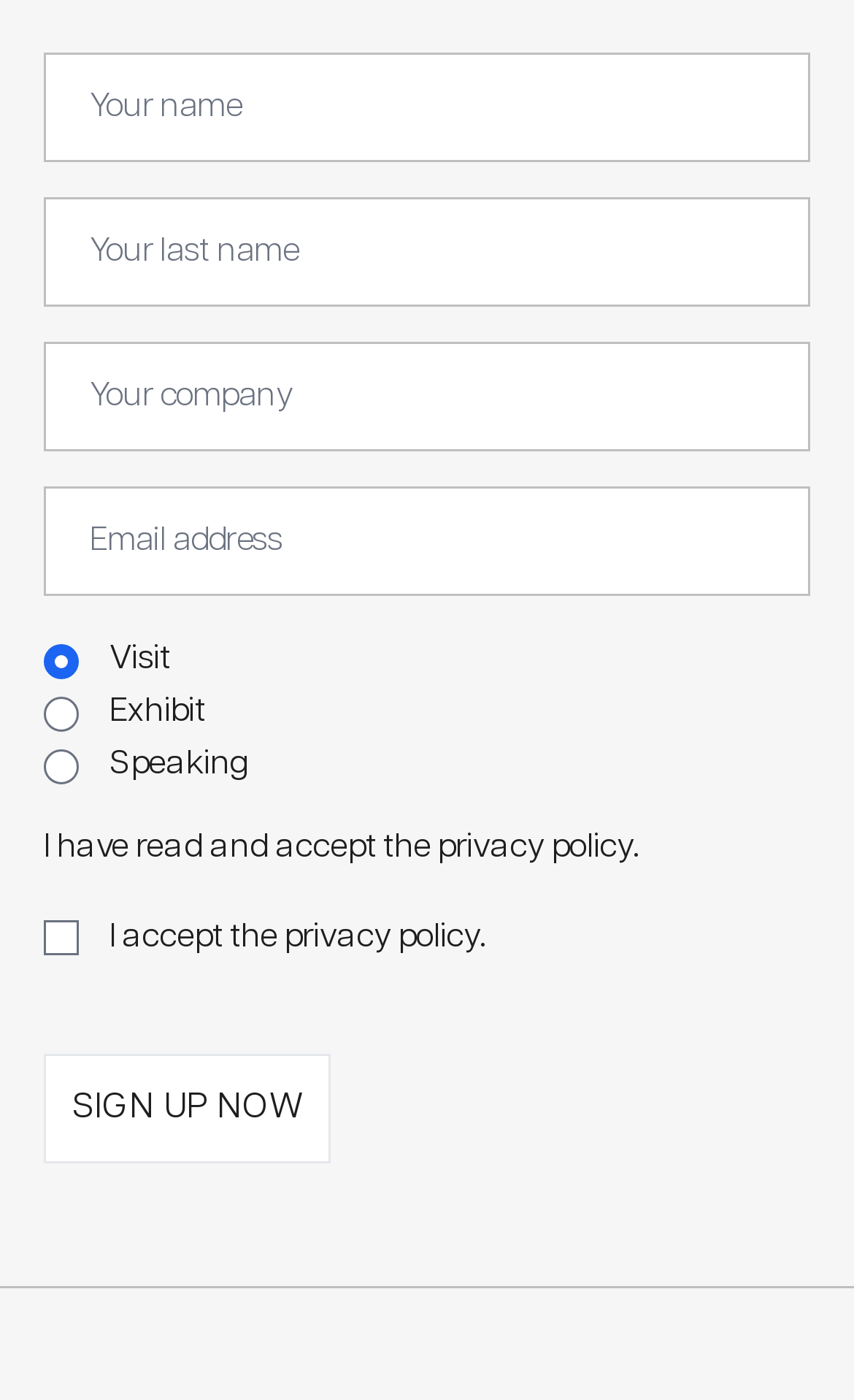Find the UI element described as: "privacy policy" and predict its bounding box coordinates. Ensure the coordinates are four float numbers between 0 and 1, [left, top, right, bottom].

[0.513, 0.593, 0.741, 0.616]